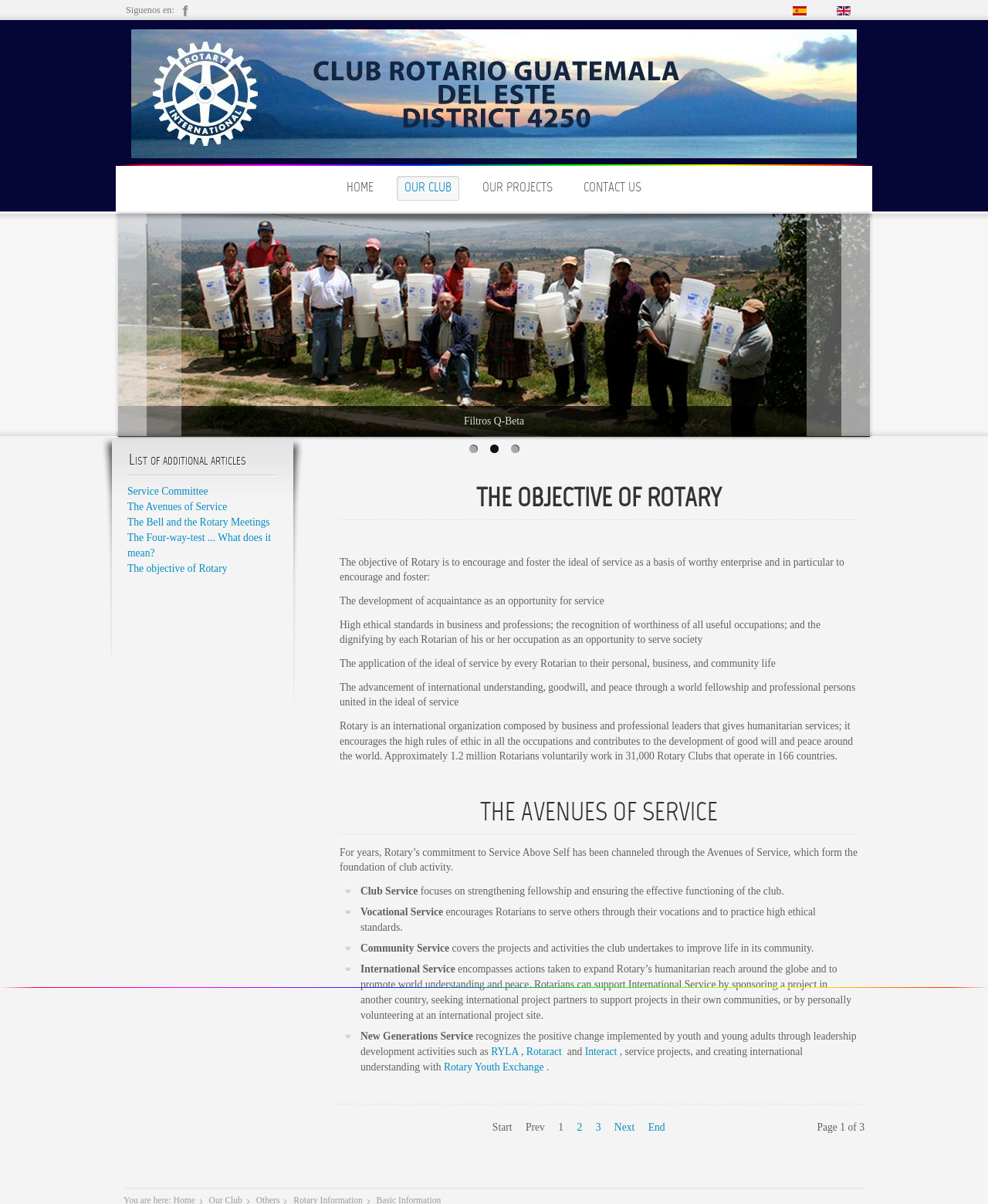Respond to the following question with a brief word or phrase:
How many pages of articles are there?

3